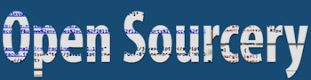Convey all the details present in the image.

The image features the stylized text "Open Sourcery" set against a blue background. The phrase is rendered in a visually striking manner, incorporating various textures and patterns that suggest a diverse and dynamic approach to technology and information sharing. This imagery aligns with themes of open-source collaboration and transparency, reflecting the ethos of community-driven innovation within the tech industry. The design embodies a contemporary aesthetic, making it a fitting emblem for discussions surrounding software development, cybersecurity, and the evolution of the internet during the early 2000s.